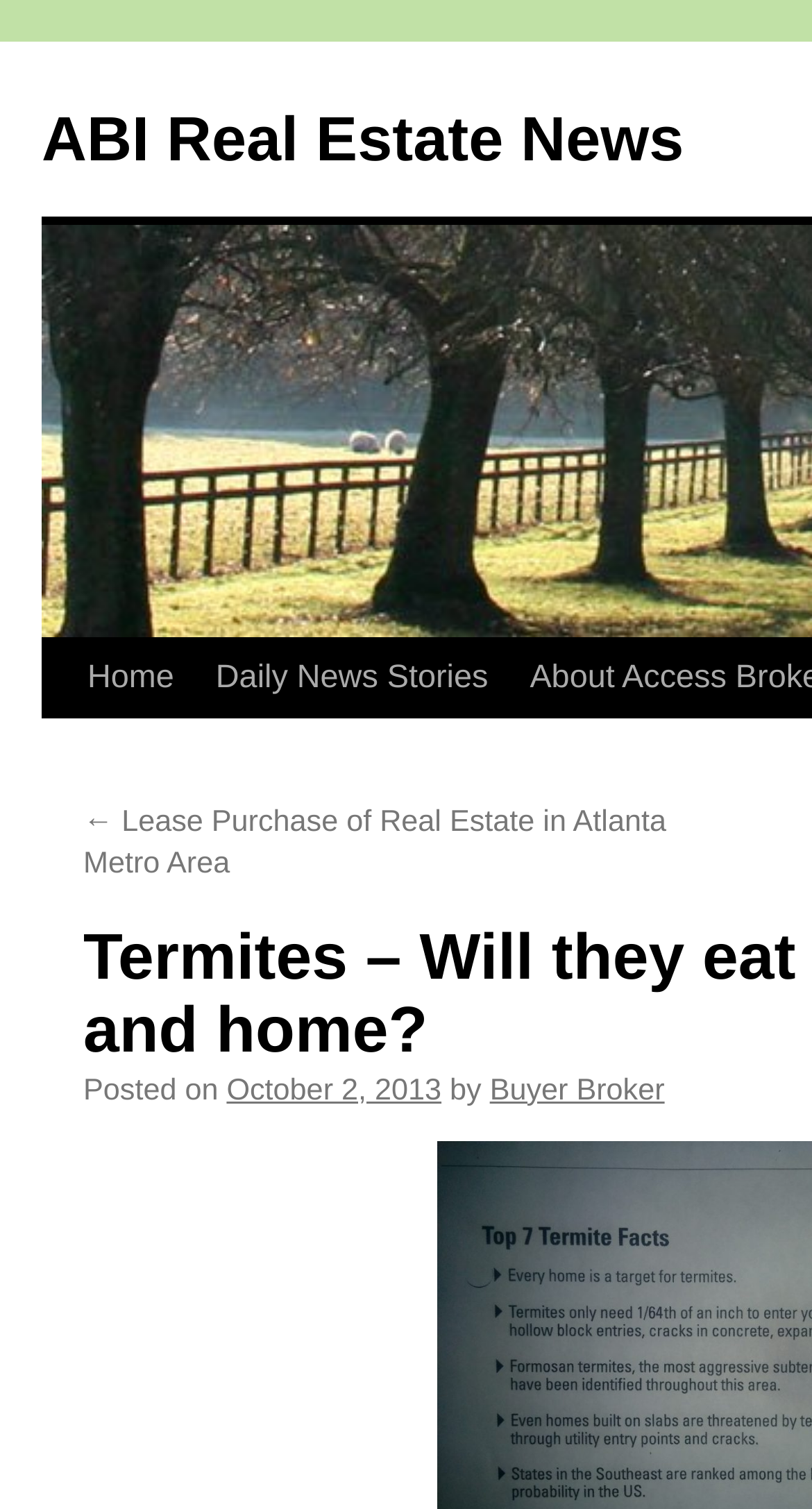Please locate the UI element described by "Daily News Stories" and provide its bounding box coordinates.

[0.222, 0.424, 0.553, 0.529]